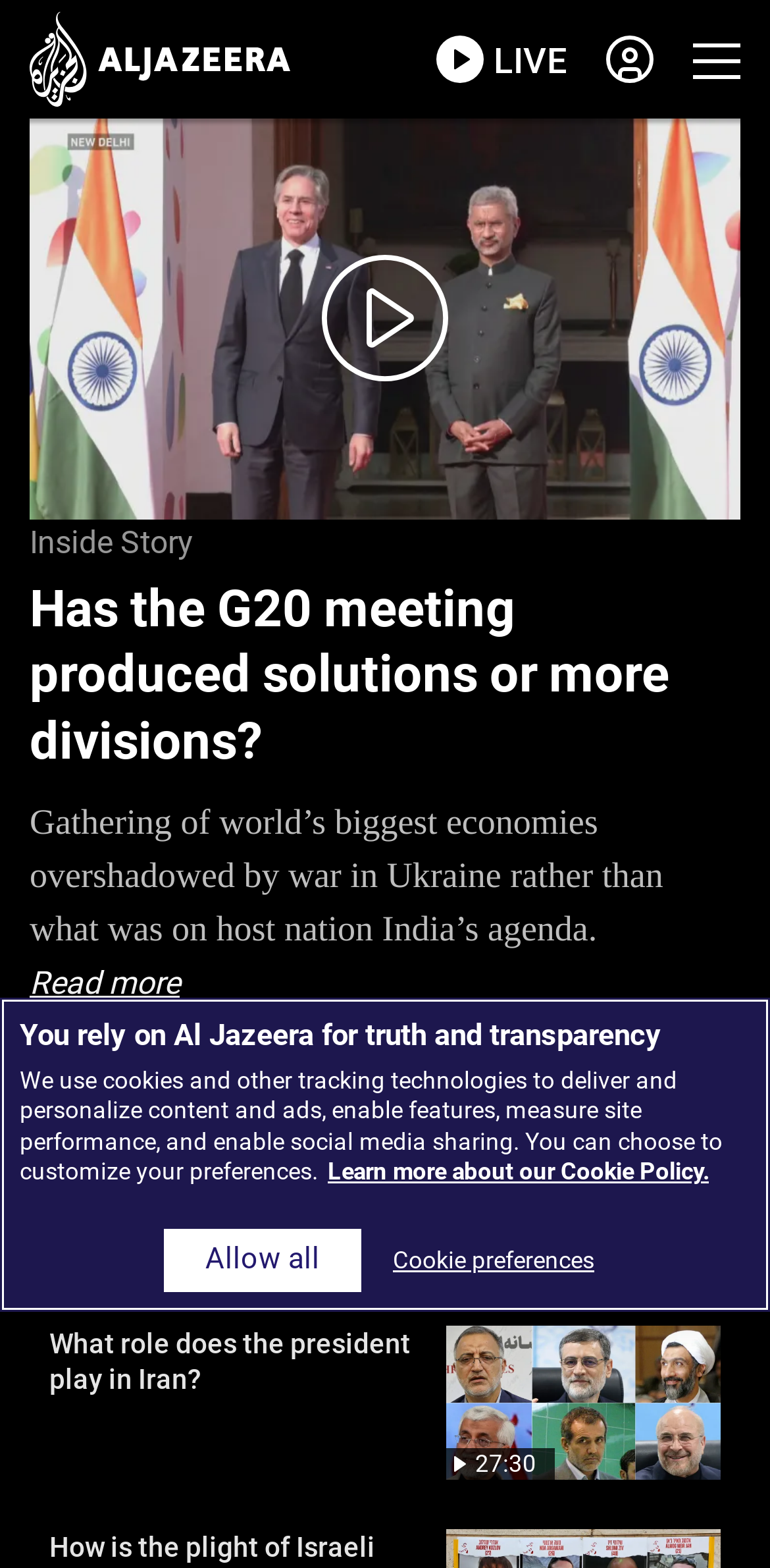Could you identify the text that serves as the heading for this webpage?

Has the G20 meeting produced solutions or more divisions?